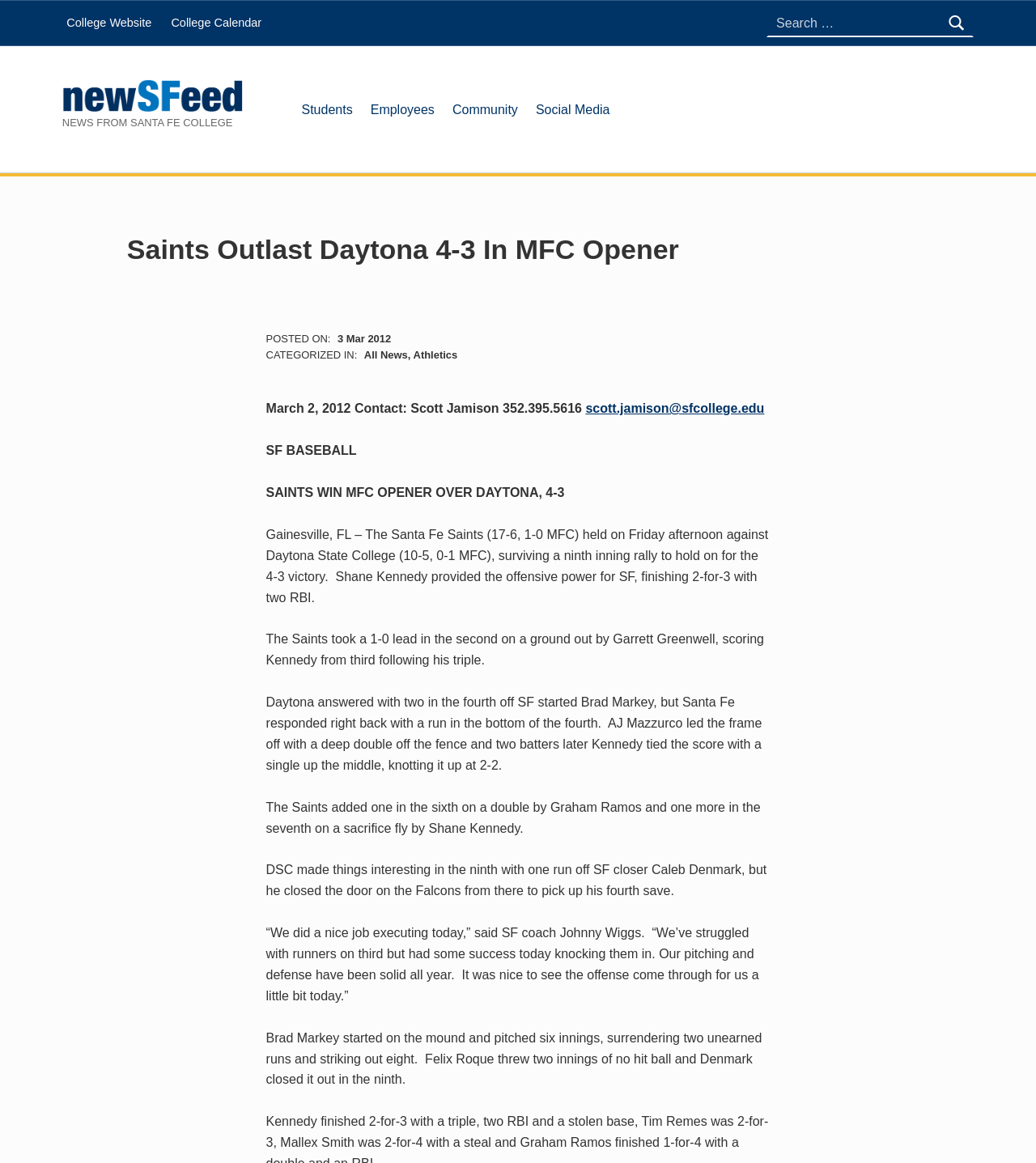Create a detailed narrative describing the layout and content of the webpage.

The webpage is about a news article from Santa Fe College, with the title "Saints Outlast Daytona 4-3 in MFC Opener". At the top, there is a navigation menu with five links: "Students", "Employees", "Community", "Social Media", and "Primary Menu". Below the navigation menu, there is a header section with a link to the "College Website" and "College Calendar".

The main content of the webpage is divided into two sections. The first section has a heading "Introduction" and a subheading "Saints Outlast Daytona 4-3 In MFC Opener". Below the subheading, there is a section with metadata, including the posting date, category, and author's contact information.

The second section is the main article, which describes a baseball game between Santa Fe College and Daytona State College. The article is divided into several paragraphs, with the first paragraph summarizing the game's outcome. The subsequent paragraphs provide more details about the game, including the performance of the players and the coaches' comments.

On the right side of the webpage, there is a search bar with a button labeled "Search". Above the search bar, there is a section with two links: "NEWS FROM SANTA FE COLLEGE" and a heading "Saints Outlast Daytona 4-3 in MFC Opener".